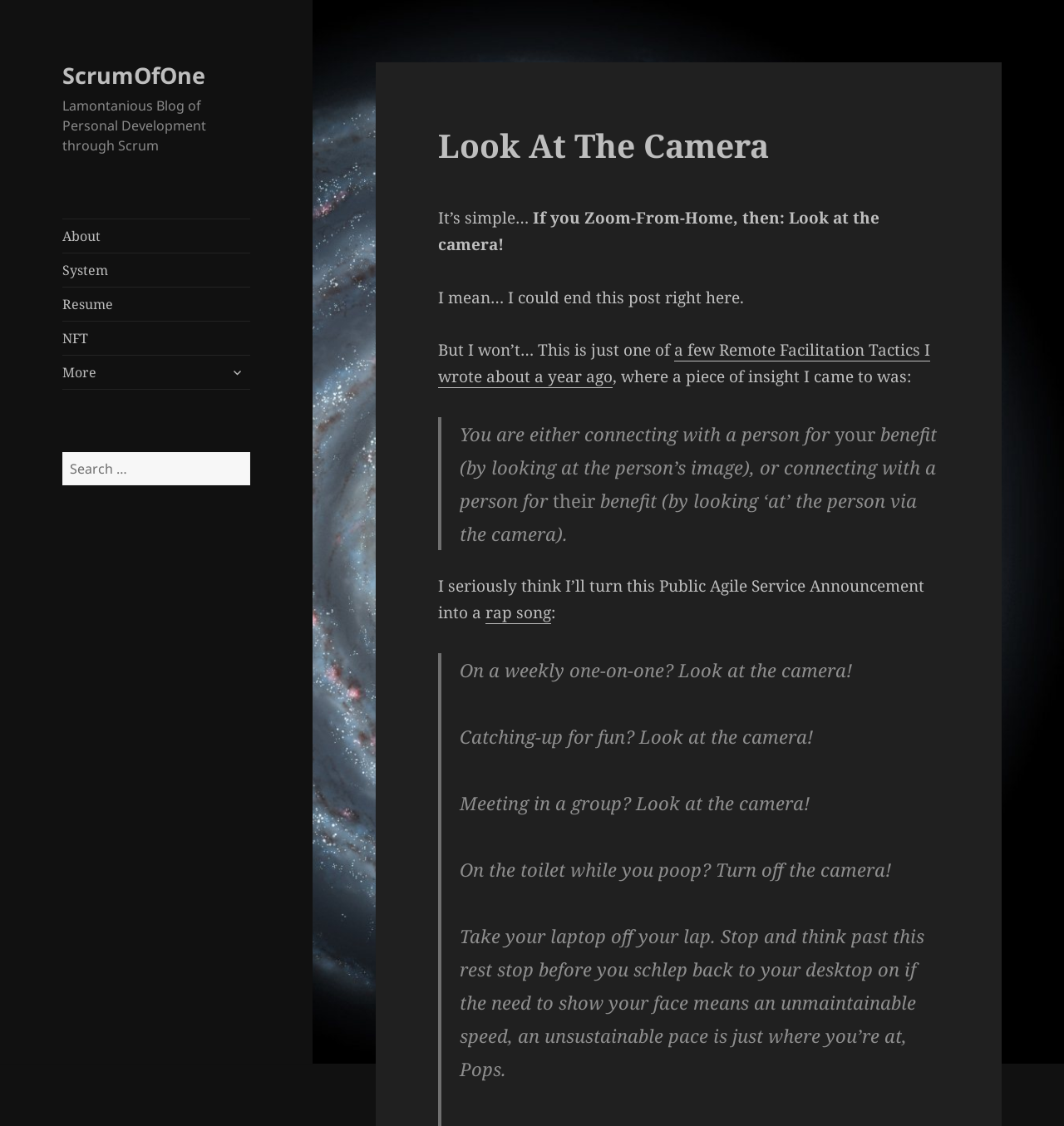Determine the bounding box coordinates for the clickable element to execute this instruction: "Click the 'About' link". Provide the coordinates as four float numbers between 0 and 1, i.e., [left, top, right, bottom].

[0.059, 0.195, 0.235, 0.224]